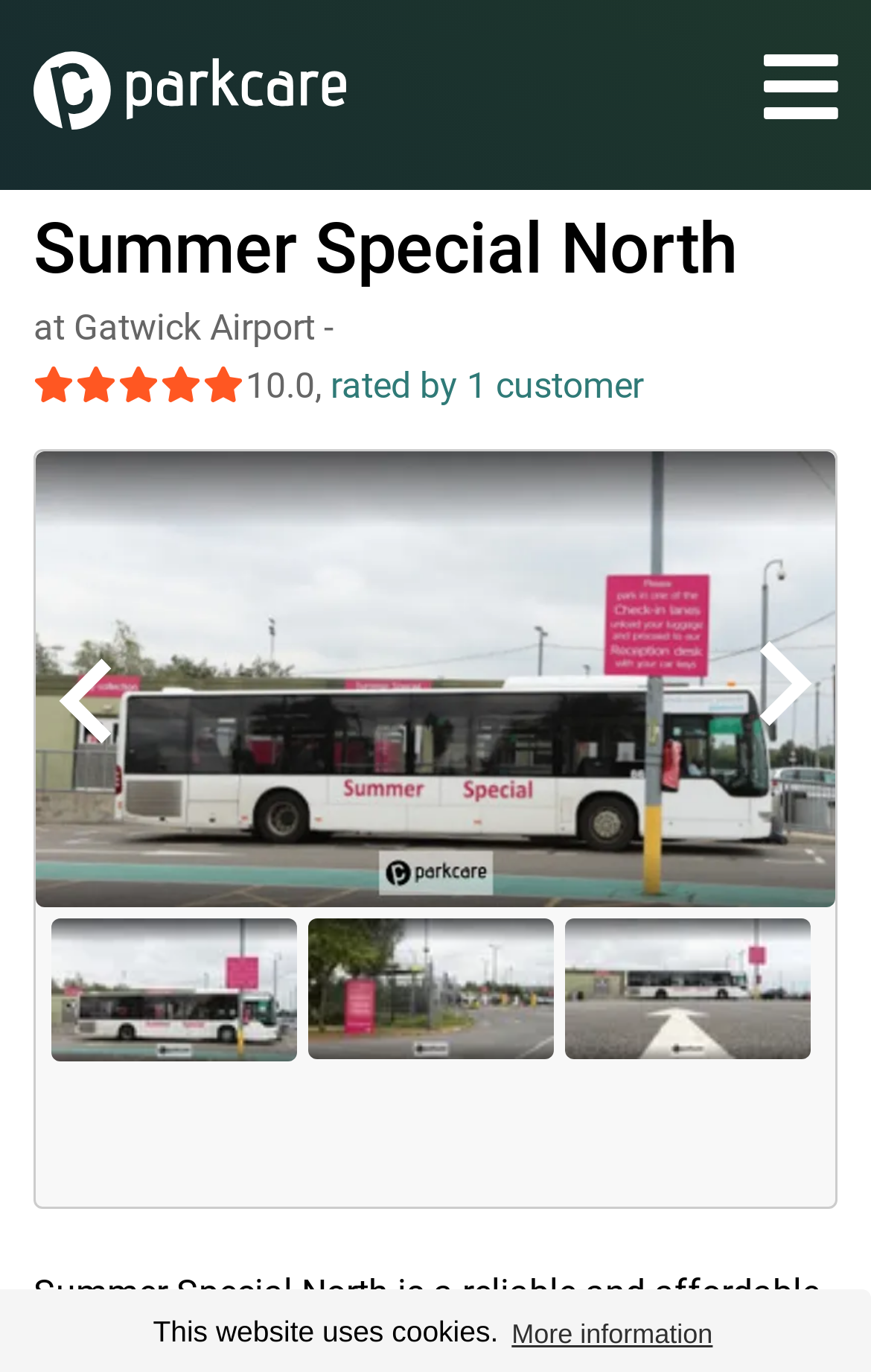Determine the bounding box coordinates of the section I need to click to execute the following instruction: "Go to the next slide". Provide the coordinates as four float numbers between 0 and 1, i.e., [left, top, right, bottom].

[0.844, 0.465, 0.946, 0.543]